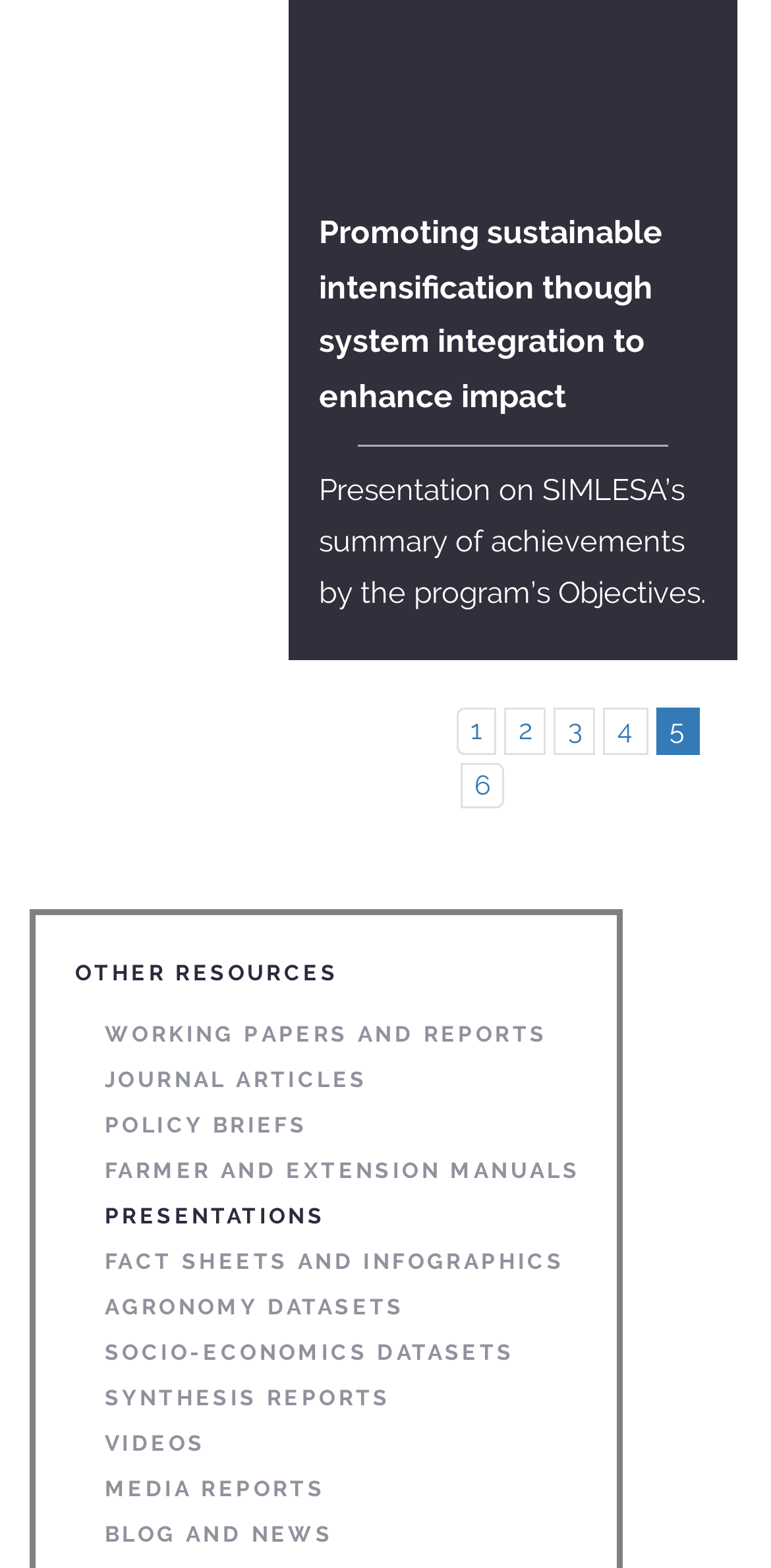Given the element description "Presentations" in the screenshot, predict the bounding box coordinates of that UI element.

[0.136, 0.762, 0.8, 0.791]